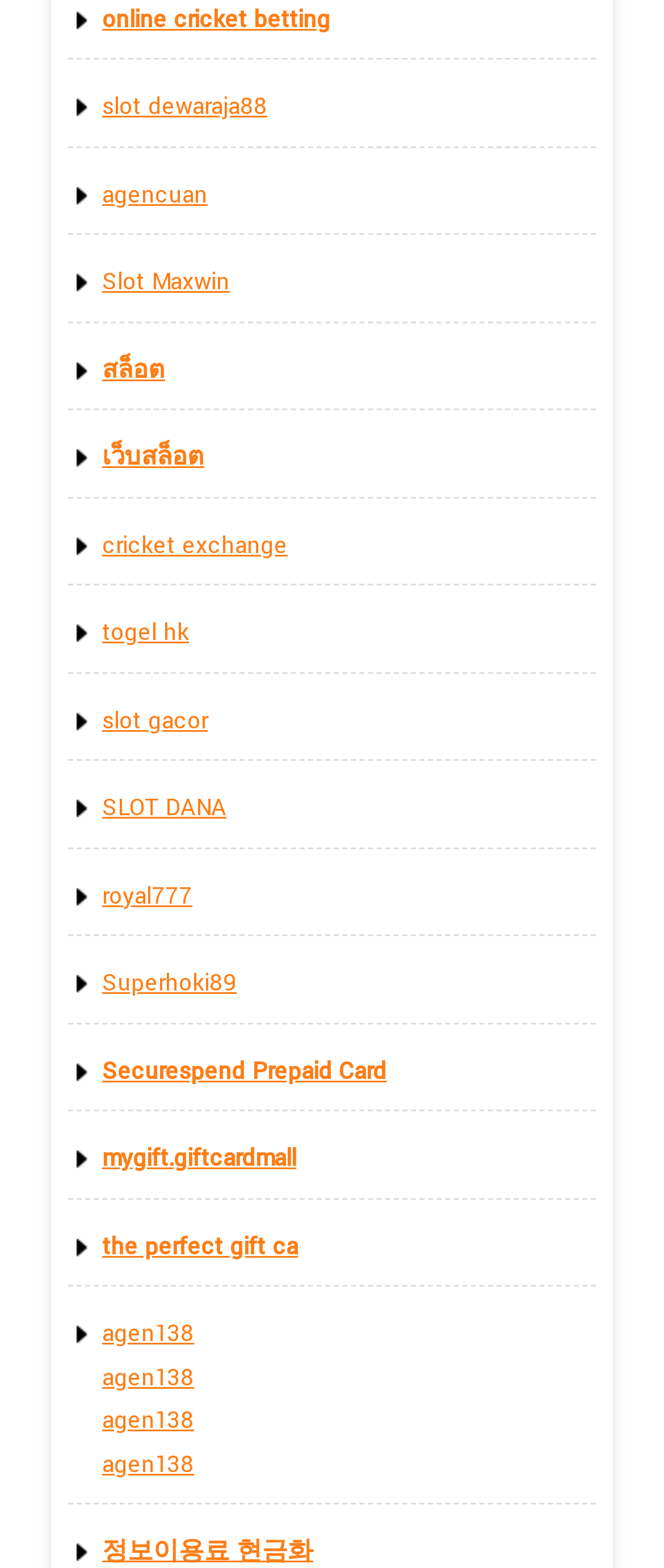Find the bounding box coordinates of the element to click in order to complete this instruction: "click online cricket betting". The bounding box coordinates must be four float numbers between 0 and 1, denoted as [left, top, right, bottom].

[0.154, 0.002, 0.497, 0.023]